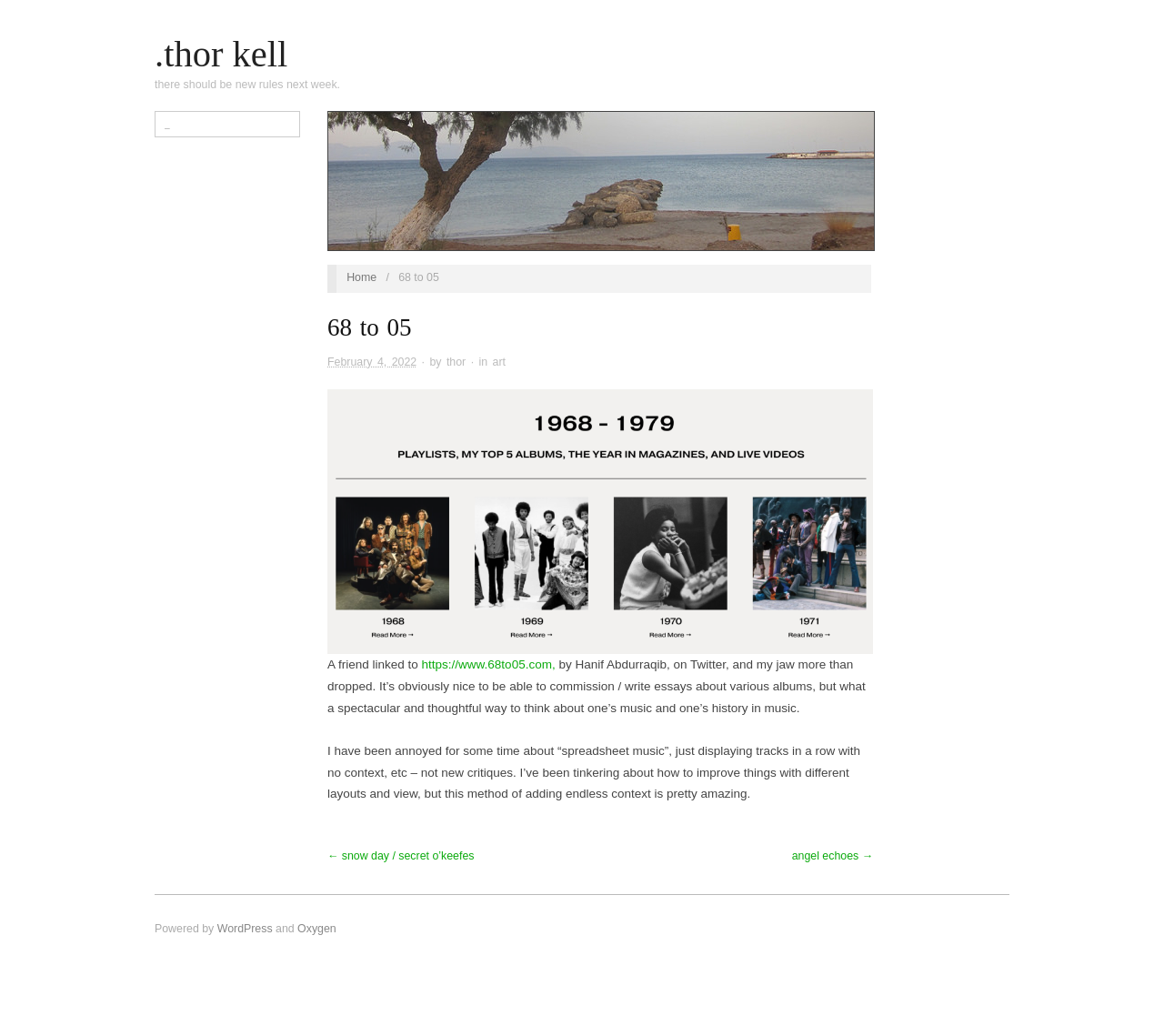Give a detailed explanation of the elements present on the webpage.

The webpage appears to be a blog post or article with a title "68 to 05". At the top left, there is a link to "thor kell" and a short sentence "there should be new rules next week." Below this, there is a textbox with a placeholder underscore.

To the right of the textbox, there is a large image that takes up most of the width of the page. Above the image, there are links to "Home" and the title "68 to 05" again. Next to the title, there is a date and time "Friday, February 4th, 2022, 10:34 pm" and an author credit "by thor".

Below the image, there is a block of text that discusses a Twitter post by Hanif Abdurraqib about a music project. The text is divided into two paragraphs, with the first paragraph describing the project and the second paragraph expressing the author's thoughts on music presentation.

At the bottom of the page, there are links to previous and next posts, "snow day / secret o’keefes" and "angel echoes", respectively. Finally, at the very bottom, there is a credit line "Powered by WordPress and Oxygen".